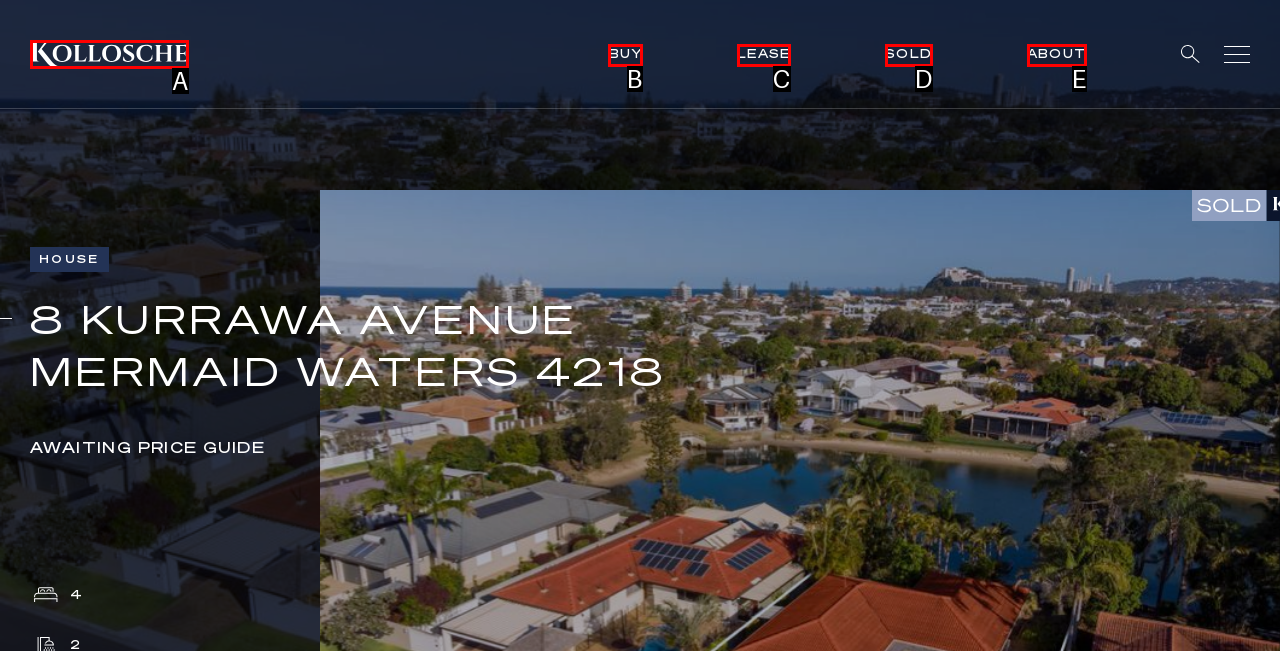Match the HTML element to the description: Sold. Answer with the letter of the correct option from the provided choices.

D